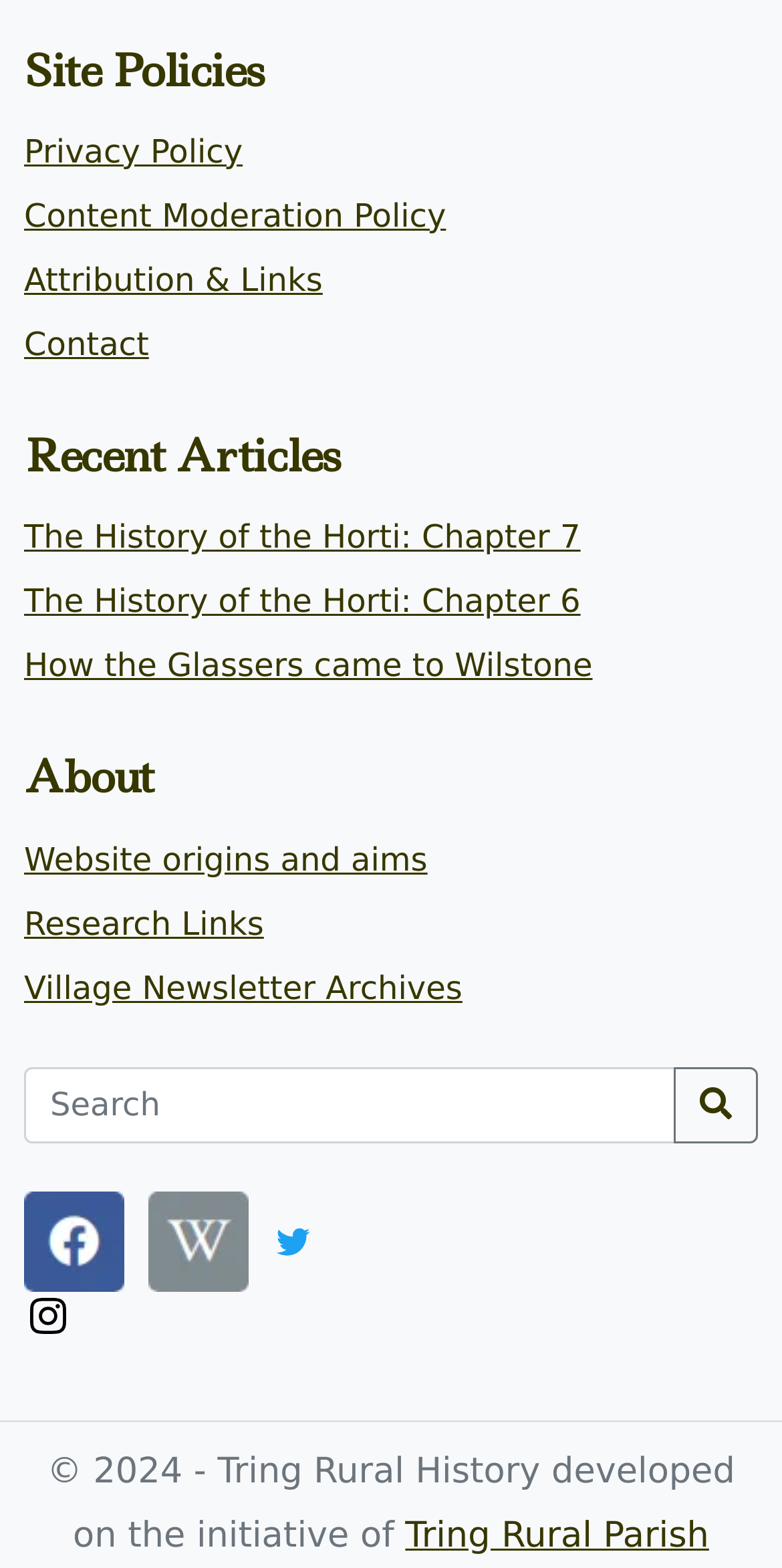What year does the copyright notice at the bottom of the page refer to?
Refer to the image and provide a one-word or short phrase answer.

2024